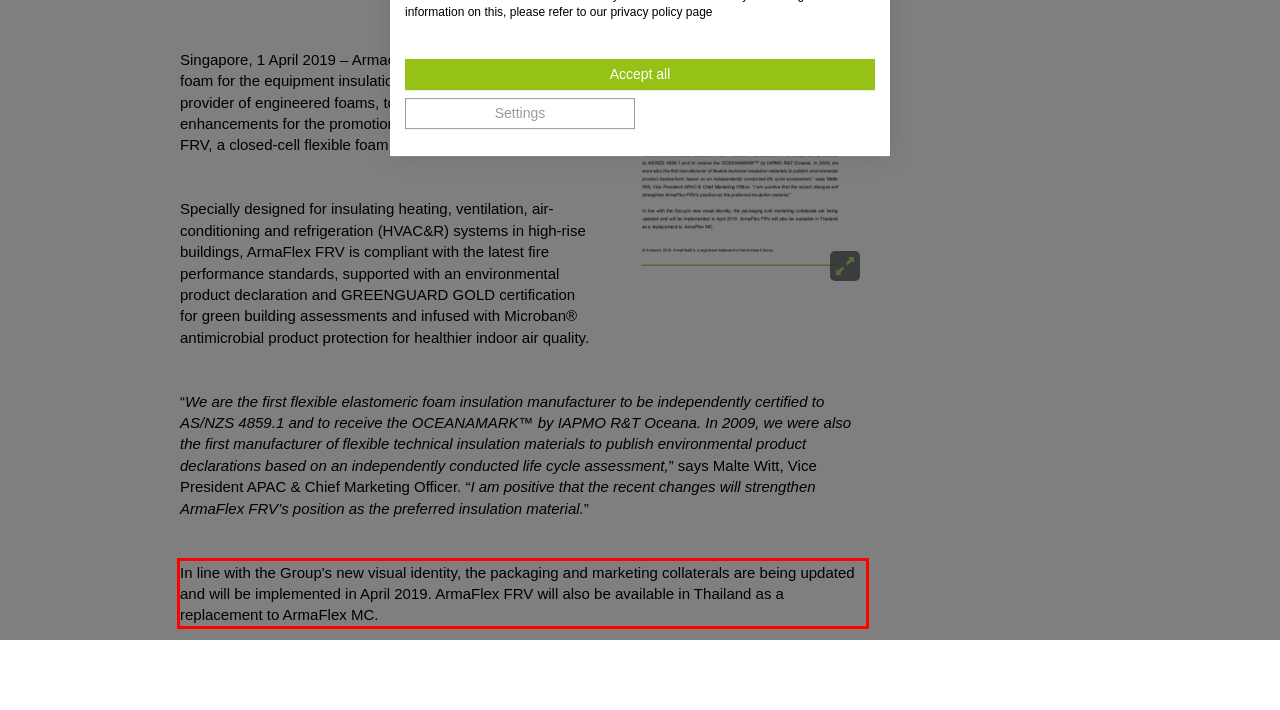Examine the screenshot of the webpage, locate the red bounding box, and generate the text contained within it.

In line with the Group's new visual identity, the packaging and marketing collaterals are being updated and will be implemented in April 2019. ArmaFlex FRV will also be available in Thailand as a replacement to ArmaFlex MC.